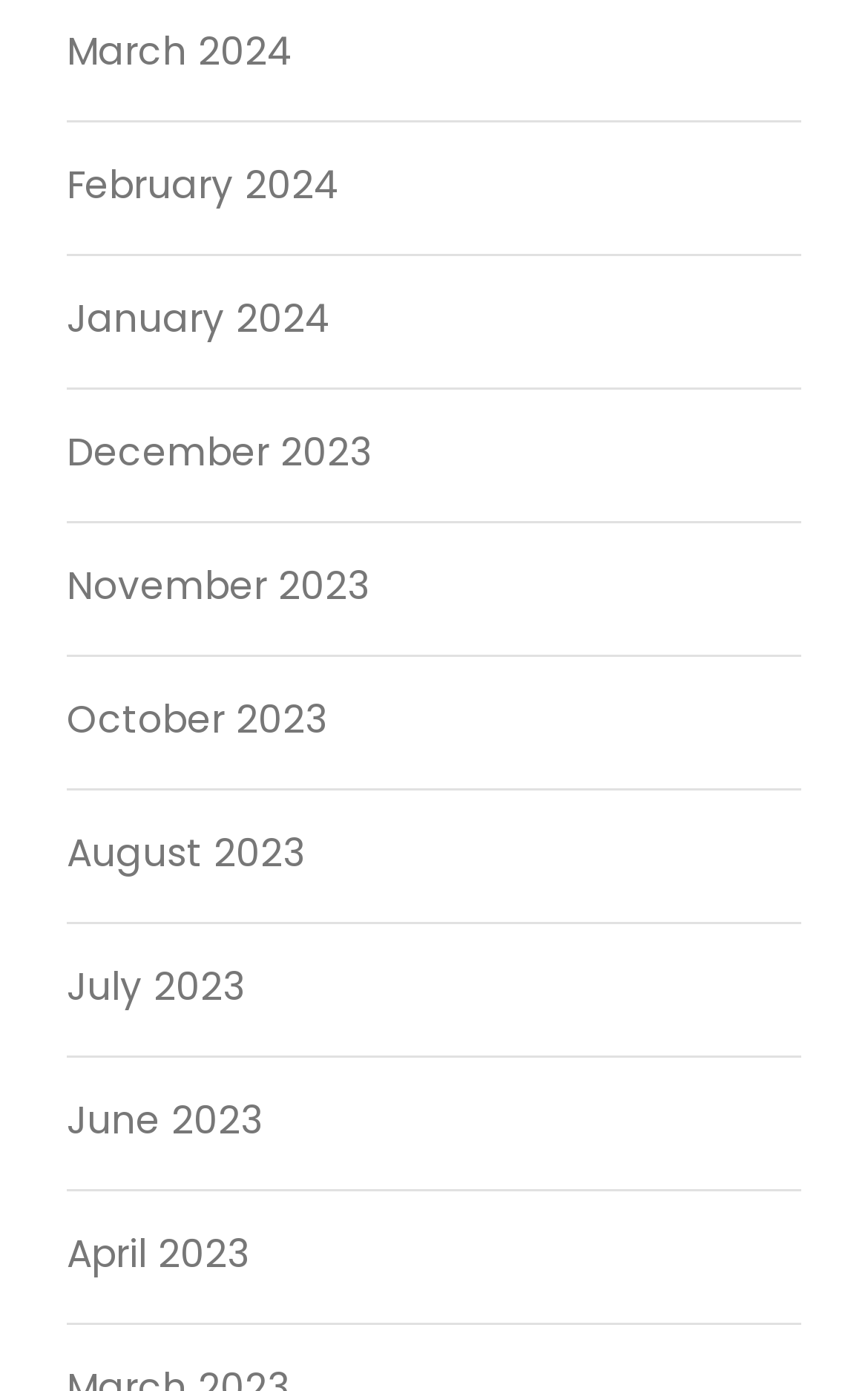Please identify the bounding box coordinates of the area that needs to be clicked to follow this instruction: "Go to February 2024".

[0.077, 0.114, 0.392, 0.153]